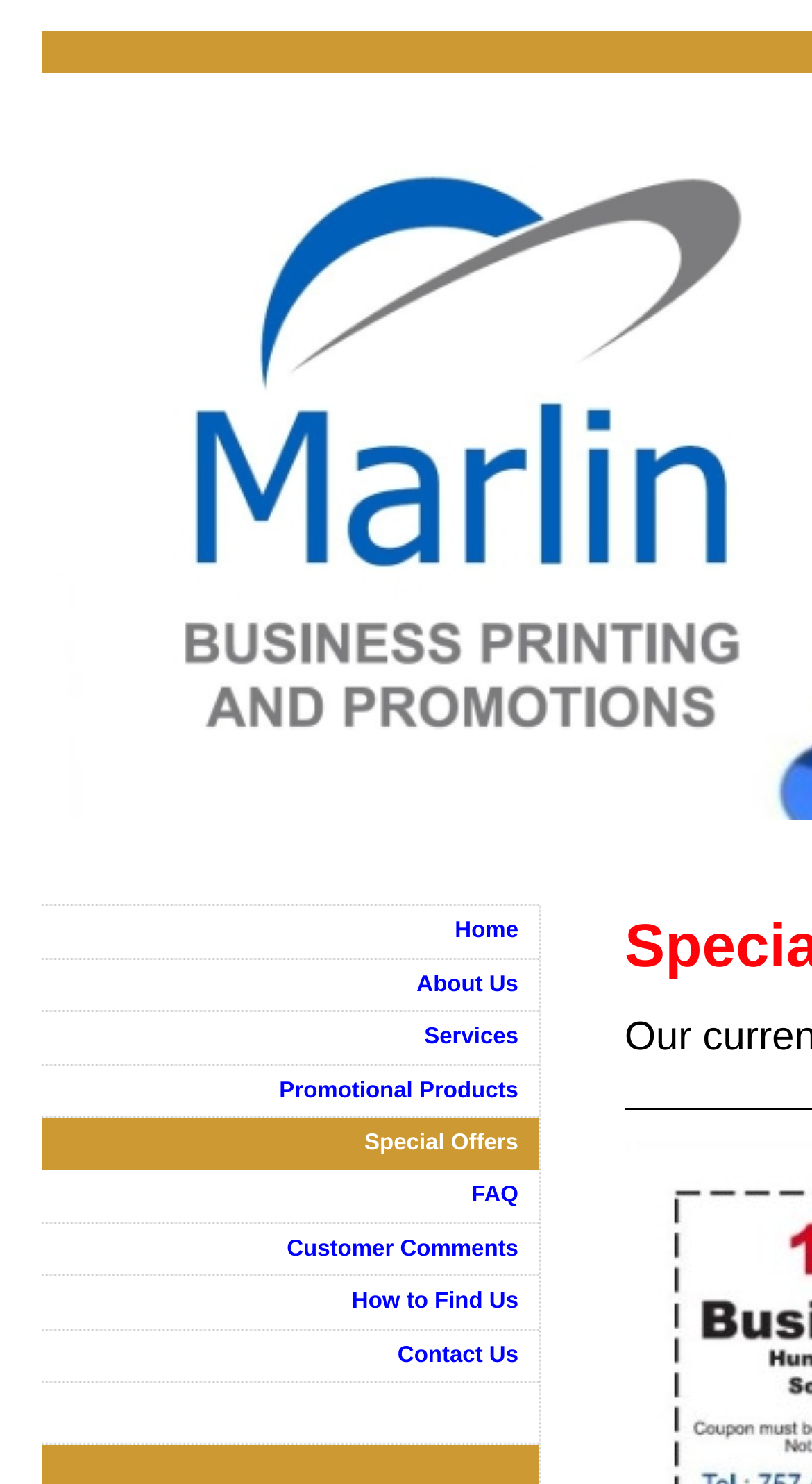Determine the bounding box coordinates of the region that needs to be clicked to achieve the task: "learn about New Construction".

None